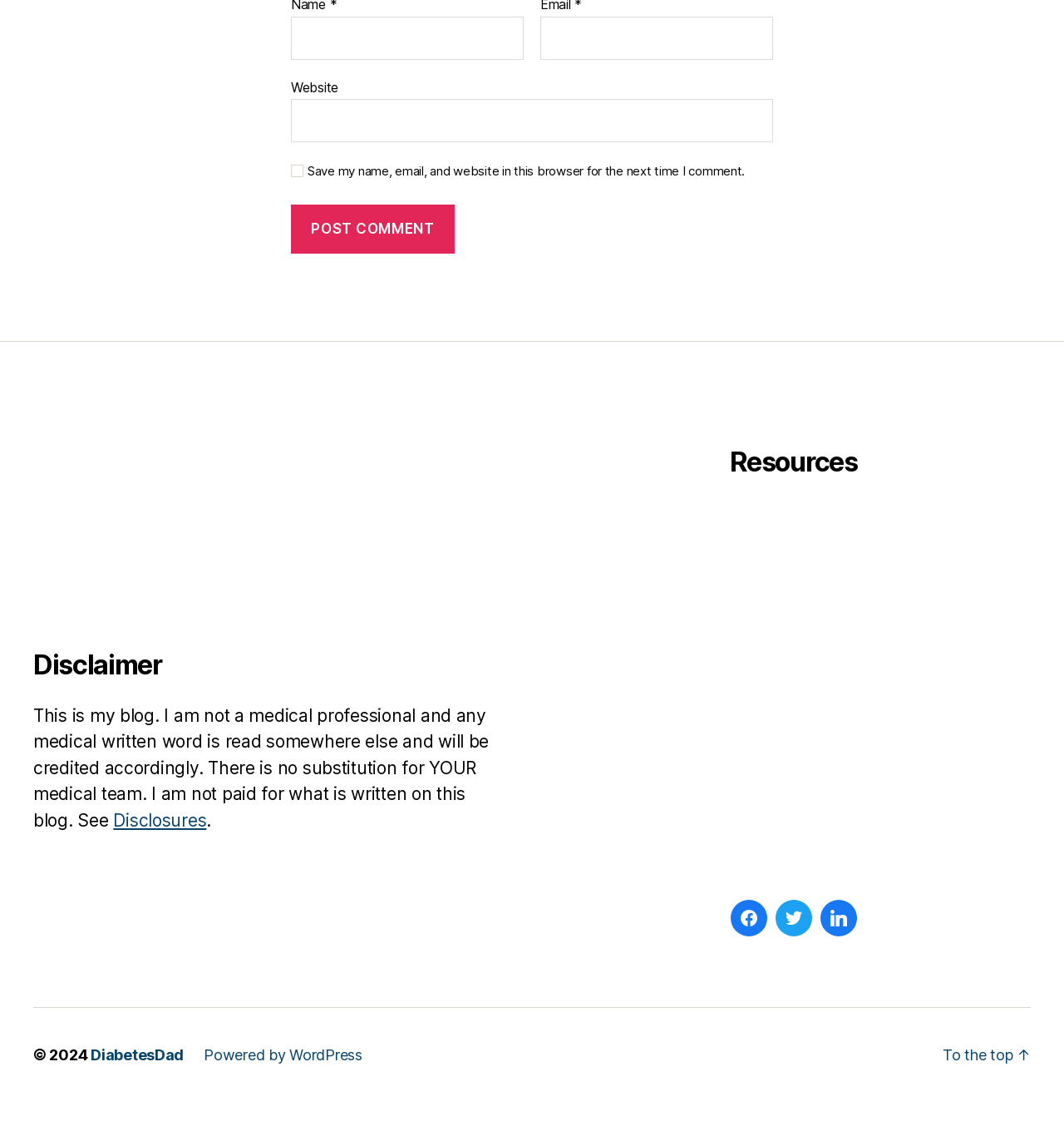Answer the question in one word or a short phrase:
What is the name of the blog?

DiabetesDad